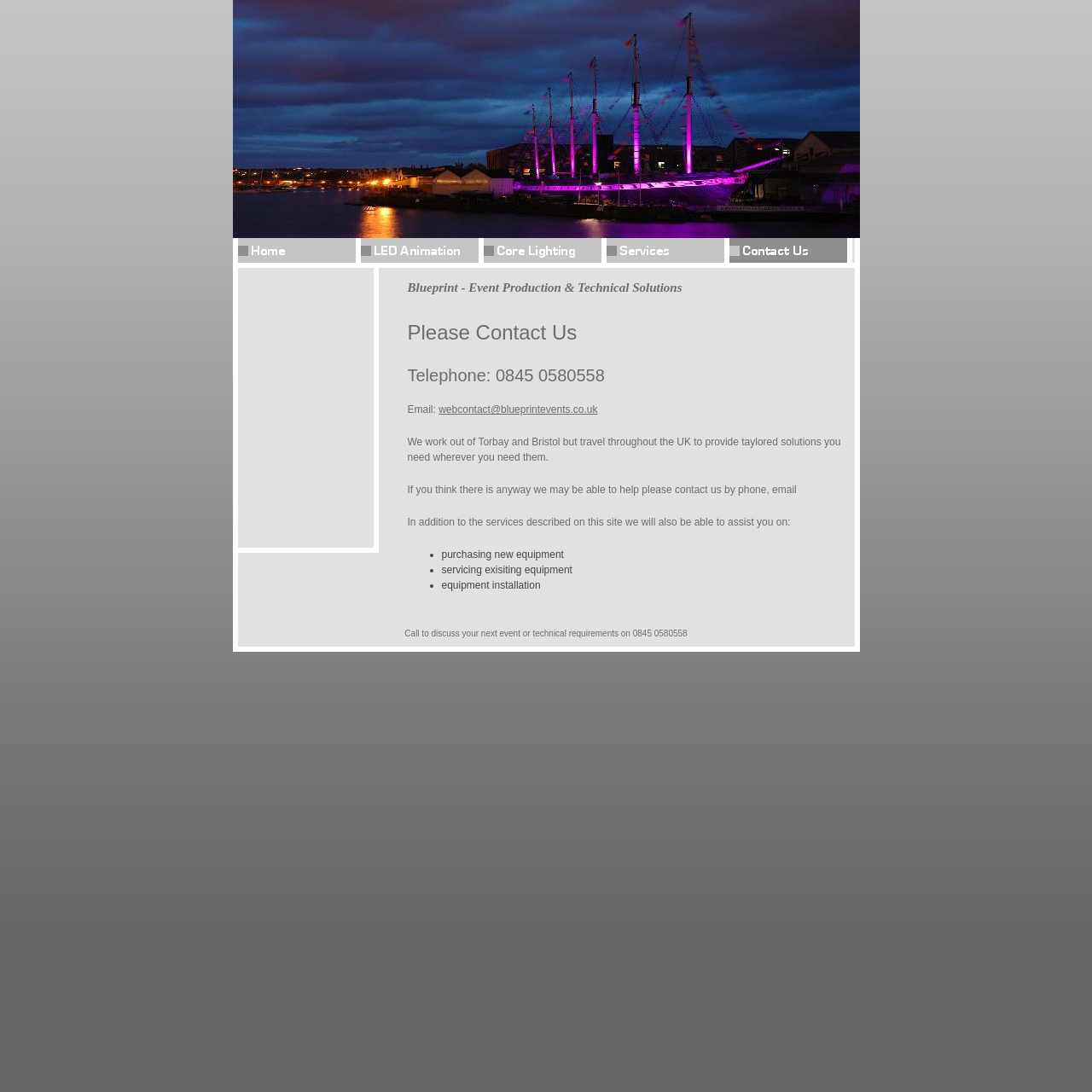Identify the bounding box coordinates for the UI element mentioned here: "LED Animation". Provide the coordinates as four float values between 0 and 1, i.e., [left, top, right, bottom].

[0.33, 0.218, 0.438, 0.241]